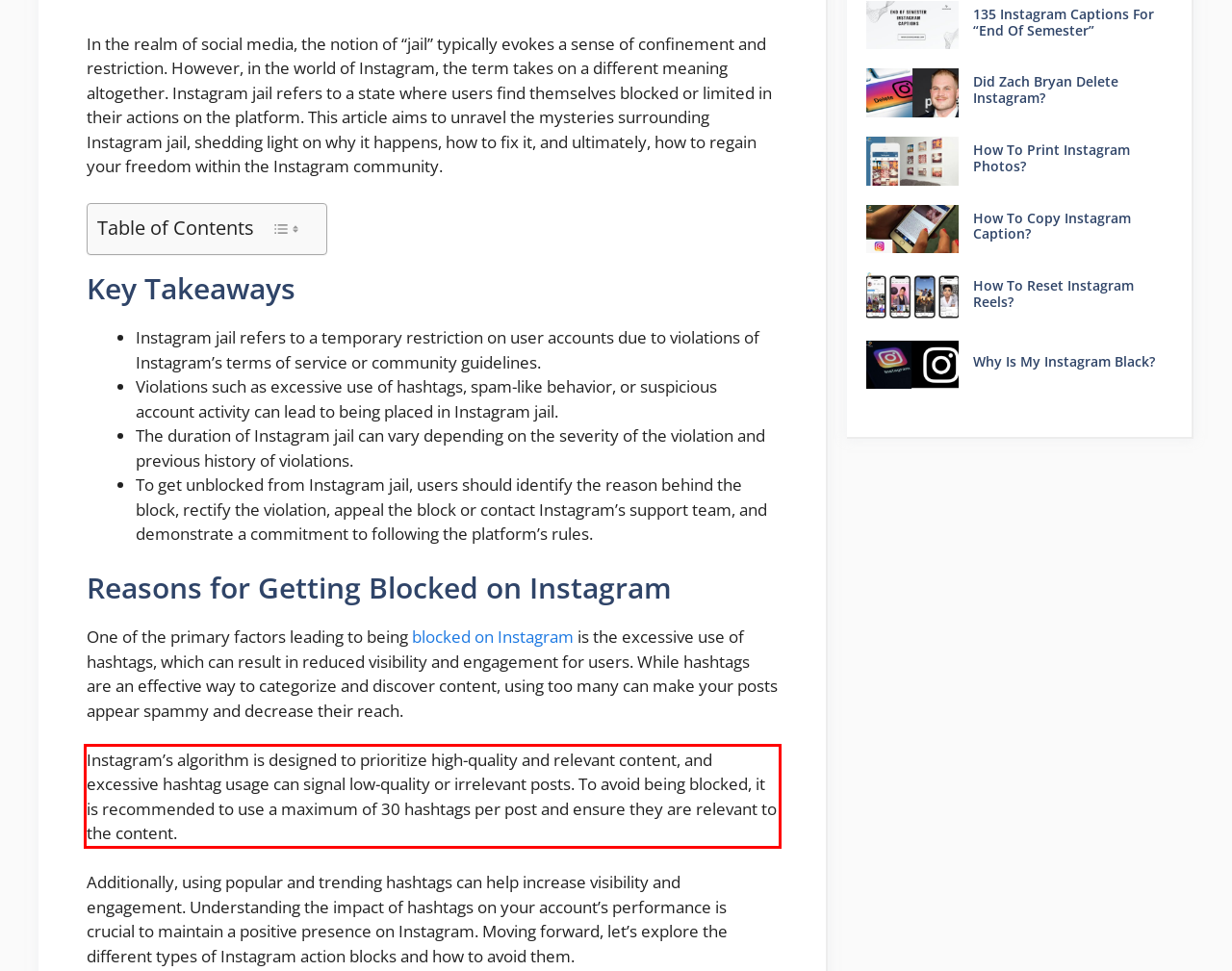Examine the screenshot of the webpage, locate the red bounding box, and generate the text contained within it.

Instagram’s algorithm is designed to prioritize high-quality and relevant content, and excessive hashtag usage can signal low-quality or irrelevant posts. To avoid being blocked, it is recommended to use a maximum of 30 hashtags per post and ensure they are relevant to the content.